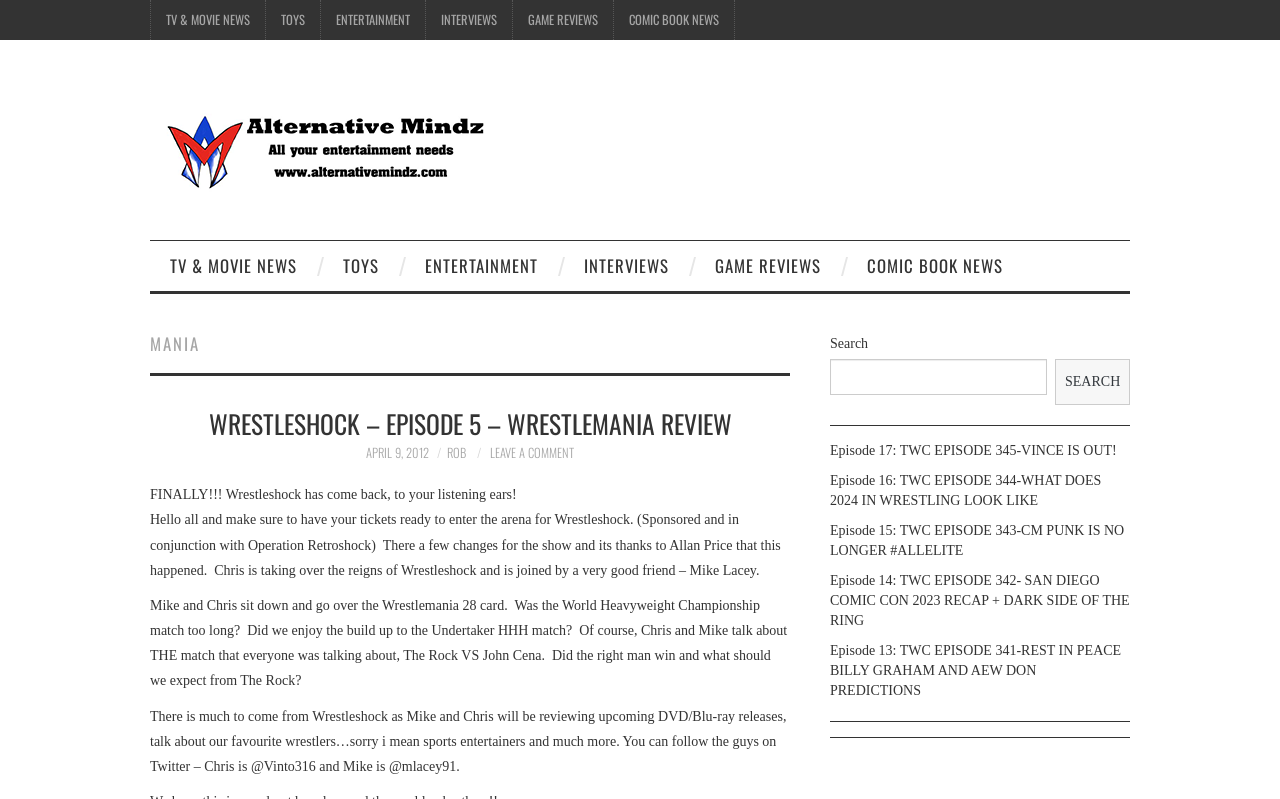What is the title of the article on the webpage?
Give a one-word or short-phrase answer derived from the screenshot.

WRESTLESHOCK – EPISODE 5 – WRESTLEMANIA REVIEW